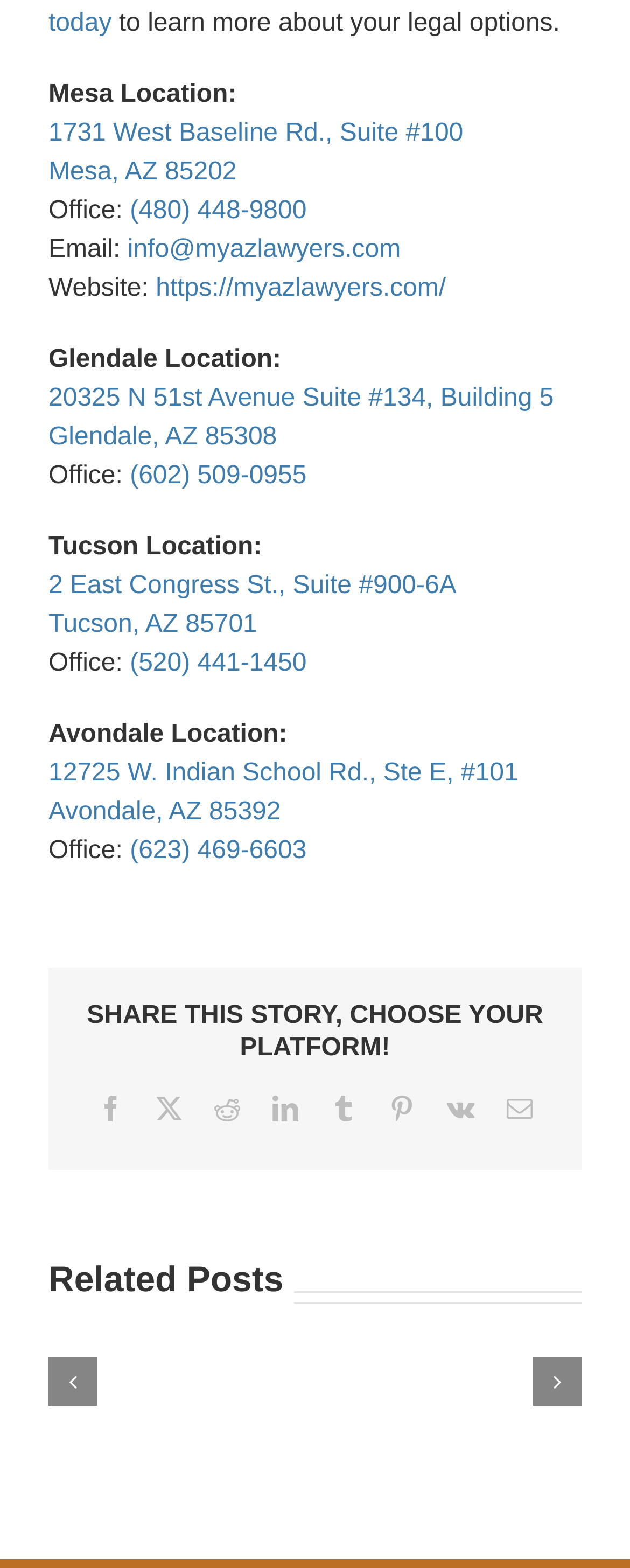Provide the bounding box coordinates of the HTML element this sentence describes: "PHOENIX ZERO DOWN DUI LAWYERS". The bounding box coordinates consist of four float numbers between 0 and 1, i.e., [left, top, right, bottom].

[0.603, 0.753, 0.696, 0.79]